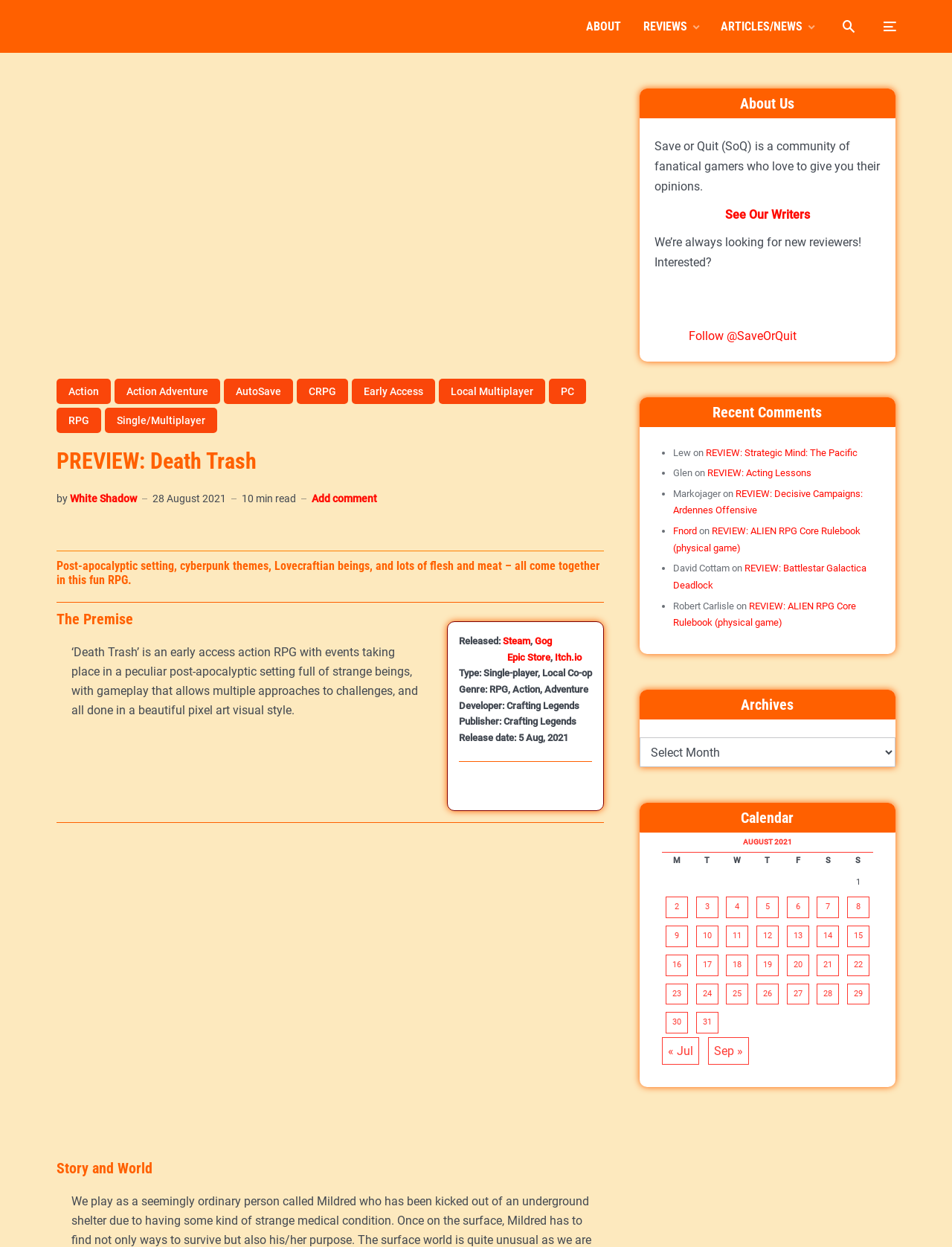Give a one-word or one-phrase response to the question: 
What is the name of the game being previewed?

Death Trash